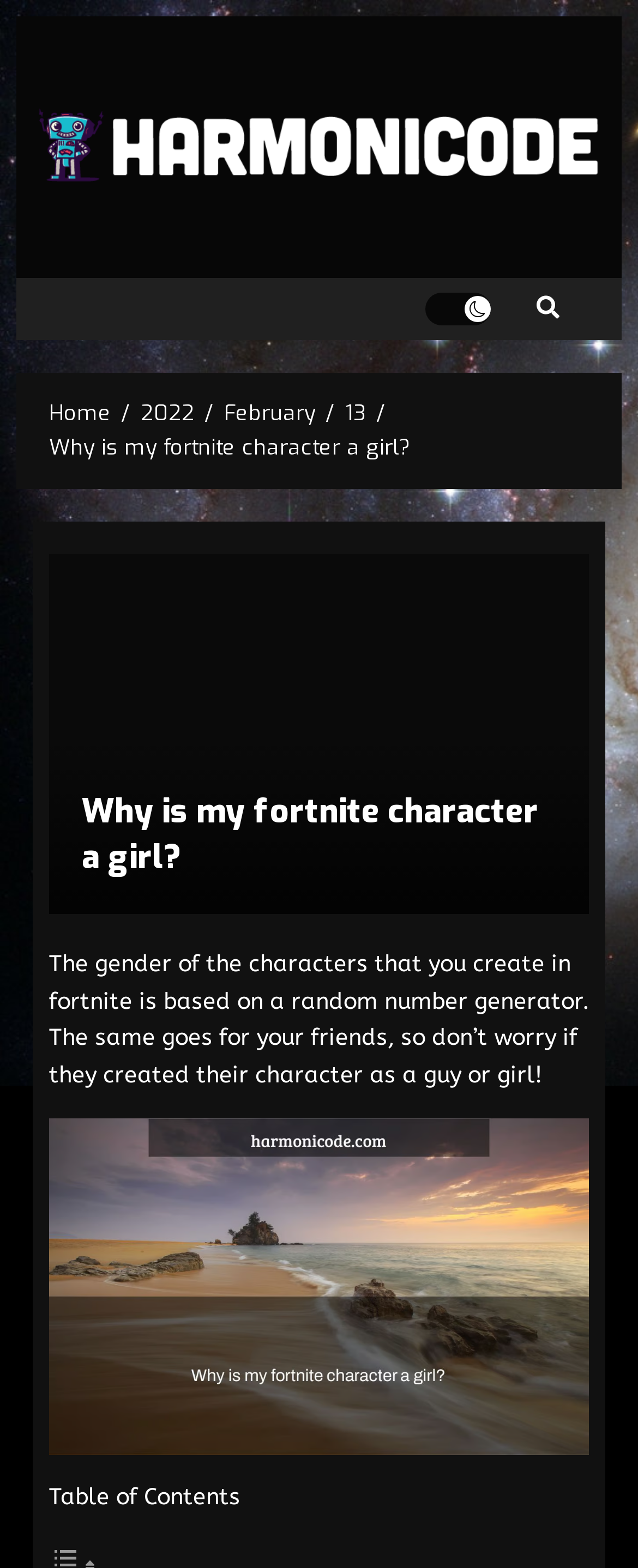What is Fortnite character's gender based on?
Refer to the screenshot and answer in one word or phrase.

random number generator